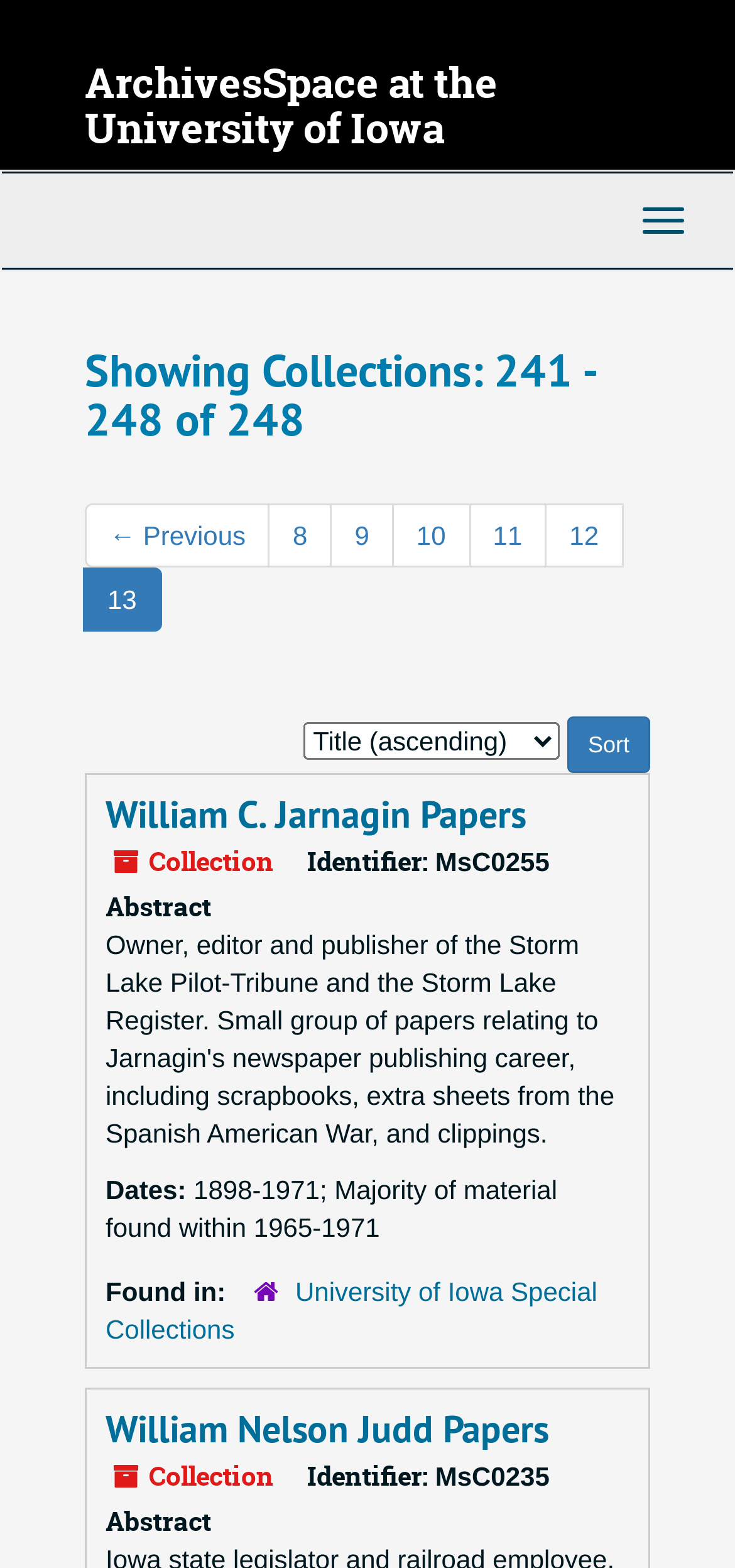Locate the bounding box coordinates of the segment that needs to be clicked to meet this instruction: "Sort the collections".

[0.772, 0.457, 0.885, 0.493]